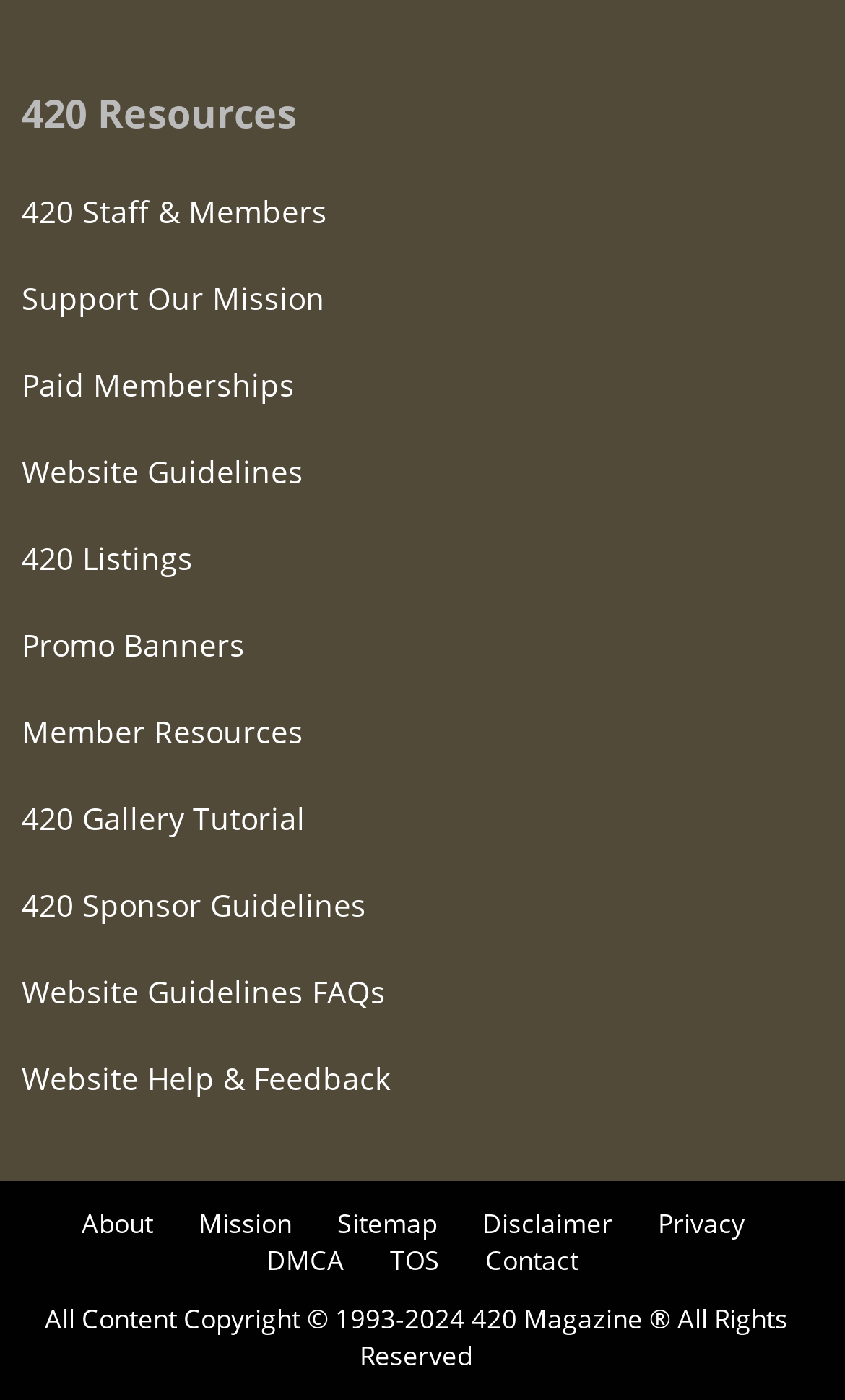Can you find the bounding box coordinates for the element to click on to achieve the instruction: "Explore 420 Gallery Tutorial"?

[0.026, 0.558, 0.974, 0.613]